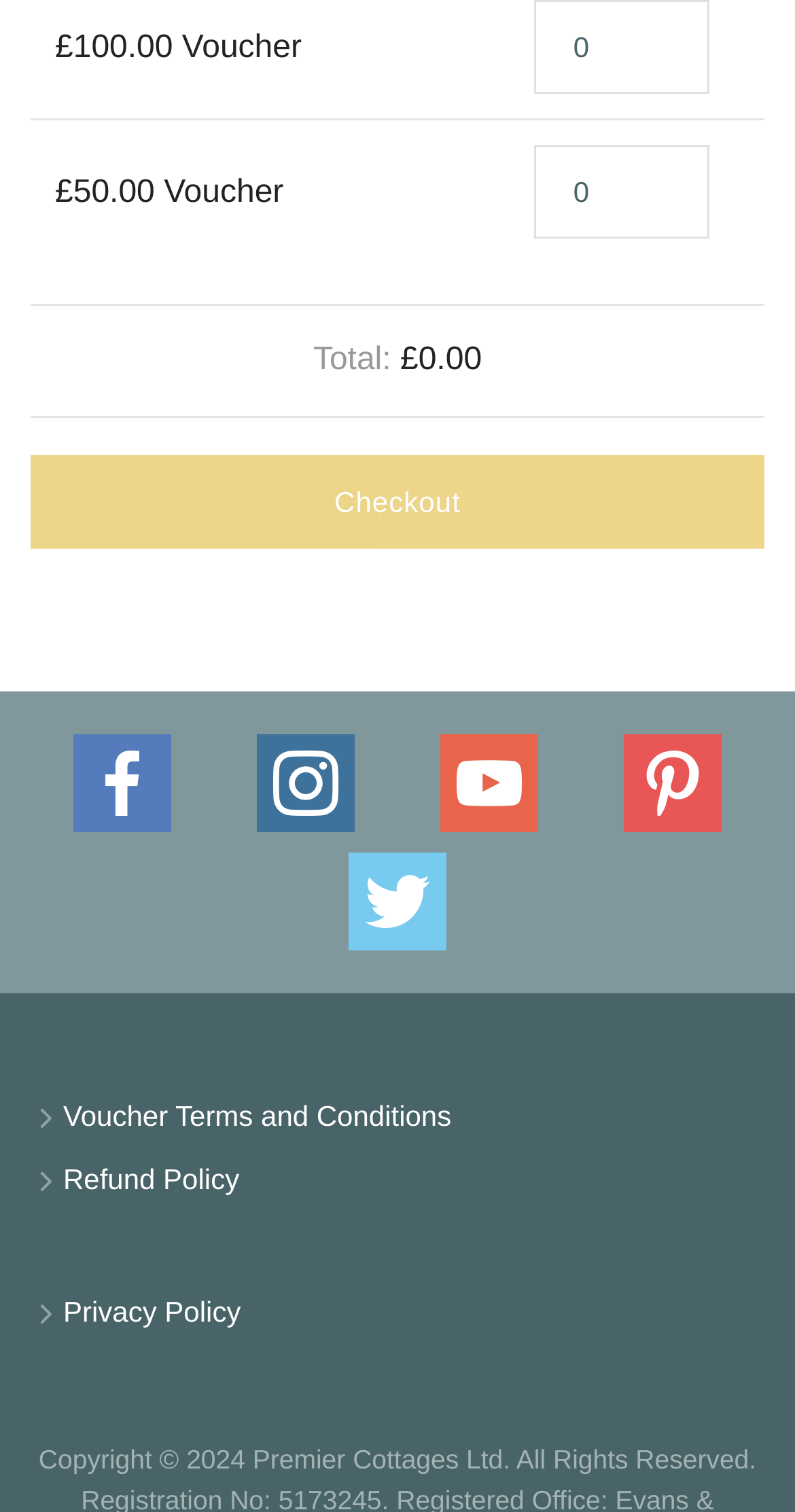Predict the bounding box of the UI element that fits this description: "Search".

None